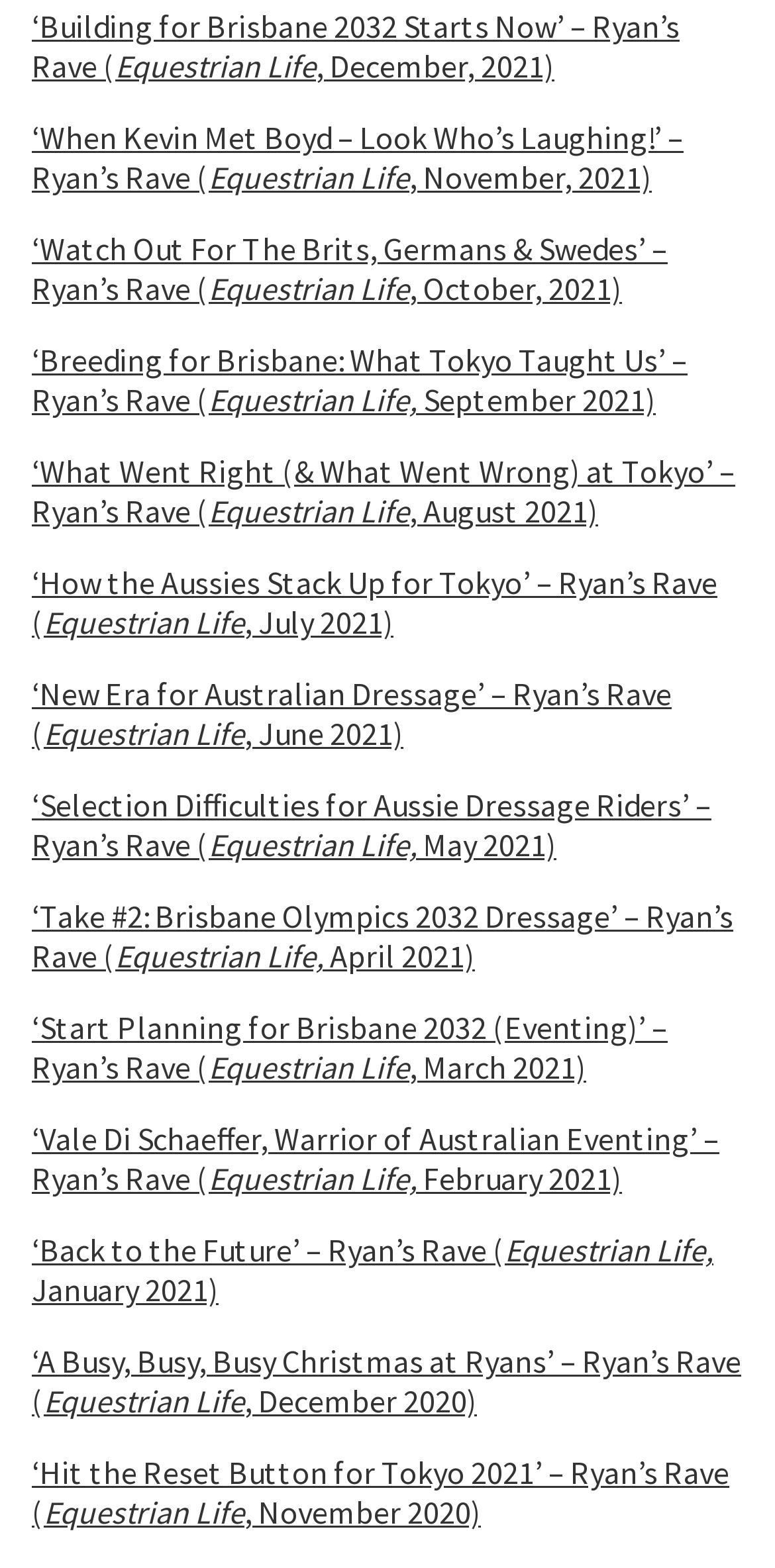How many articles are listed on this webpage?
Look at the screenshot and respond with one word or a short phrase.

15